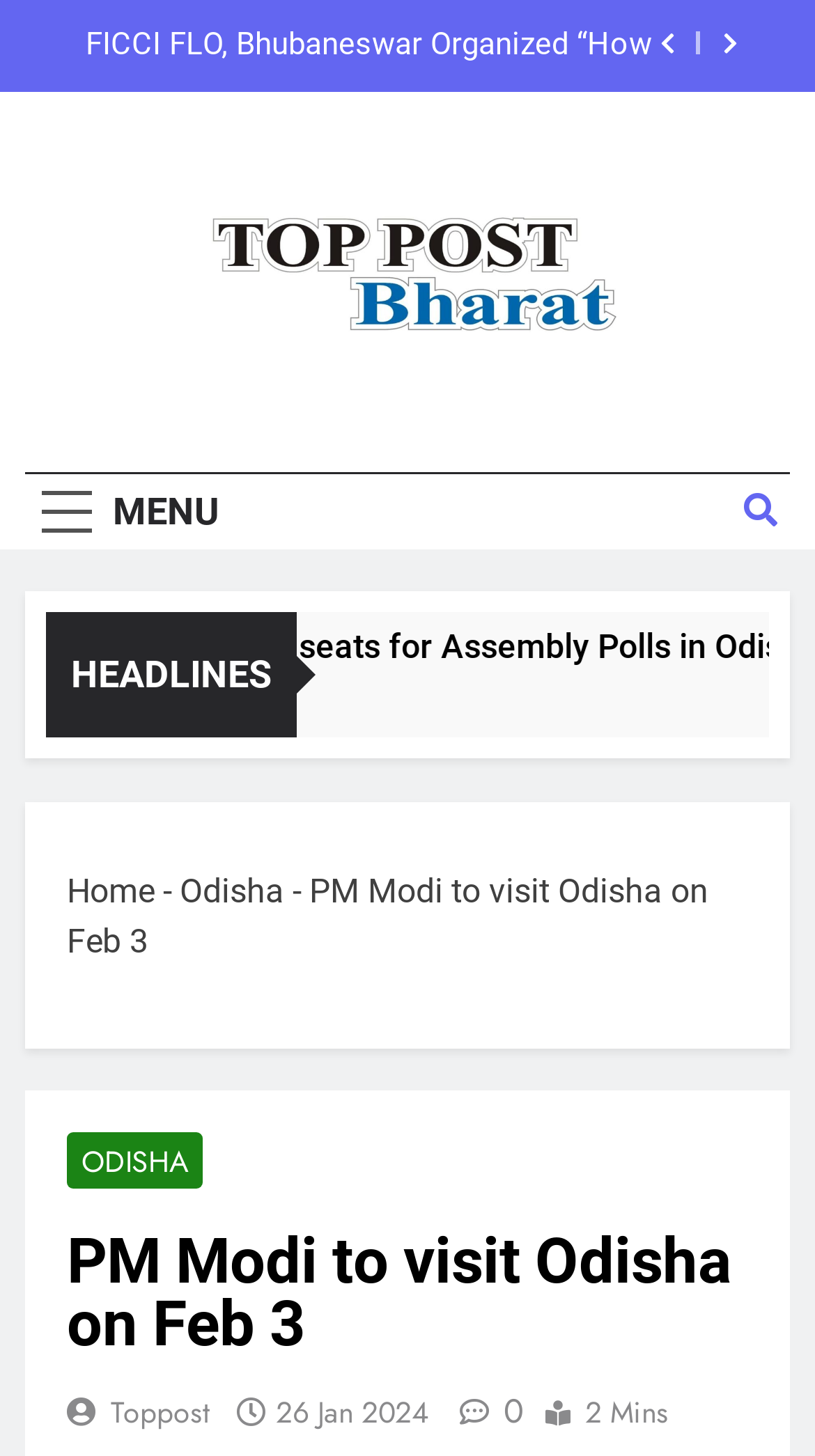Please determine the bounding box coordinates of the area that needs to be clicked to complete this task: 'Click the menu button'. The coordinates must be four float numbers between 0 and 1, formatted as [left, top, right, bottom].

[0.031, 0.326, 0.29, 0.377]